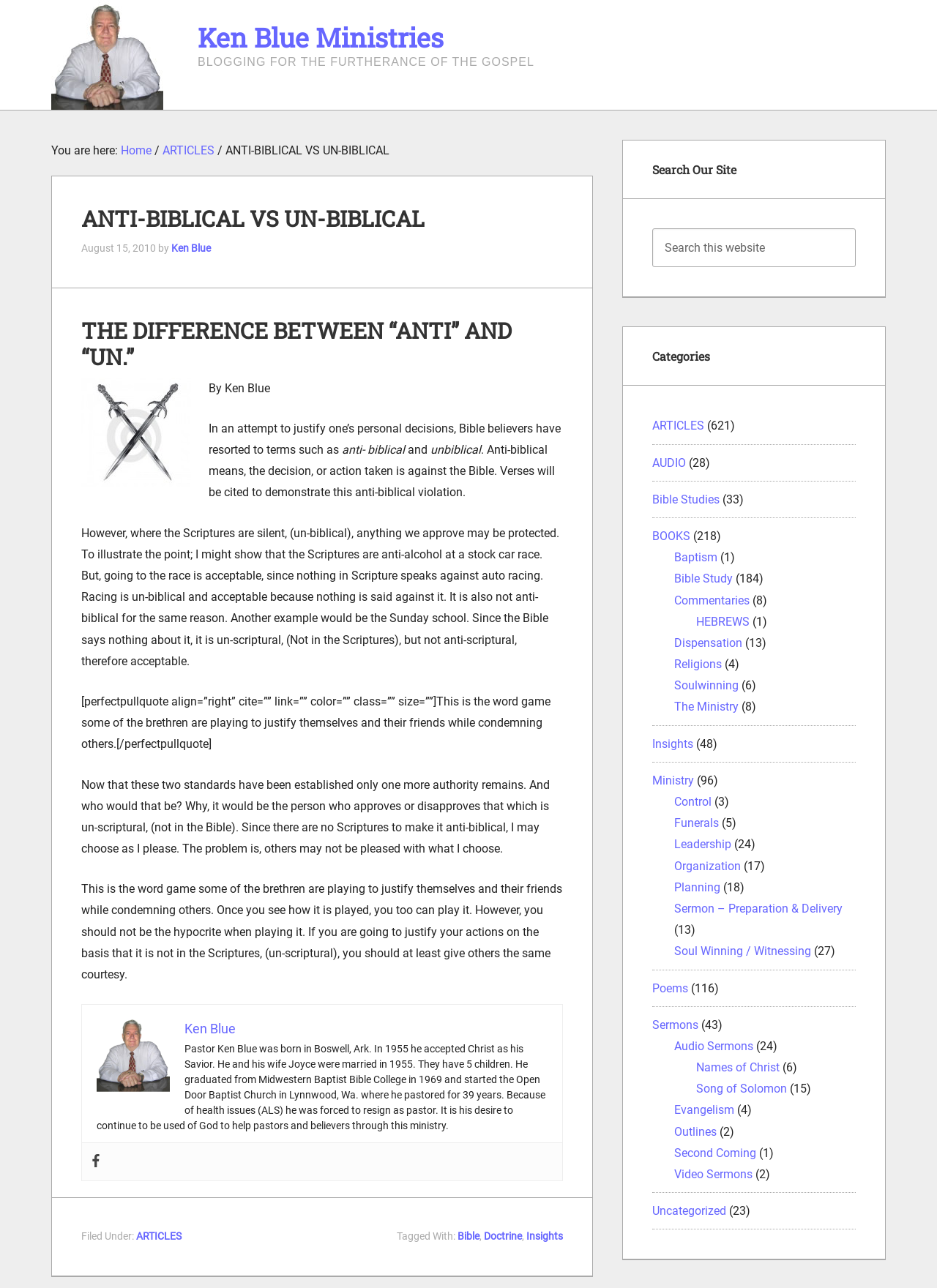Could you highlight the region that needs to be clicked to execute the instruction: "Explore the 'Bible Studies' category"?

[0.696, 0.382, 0.768, 0.393]